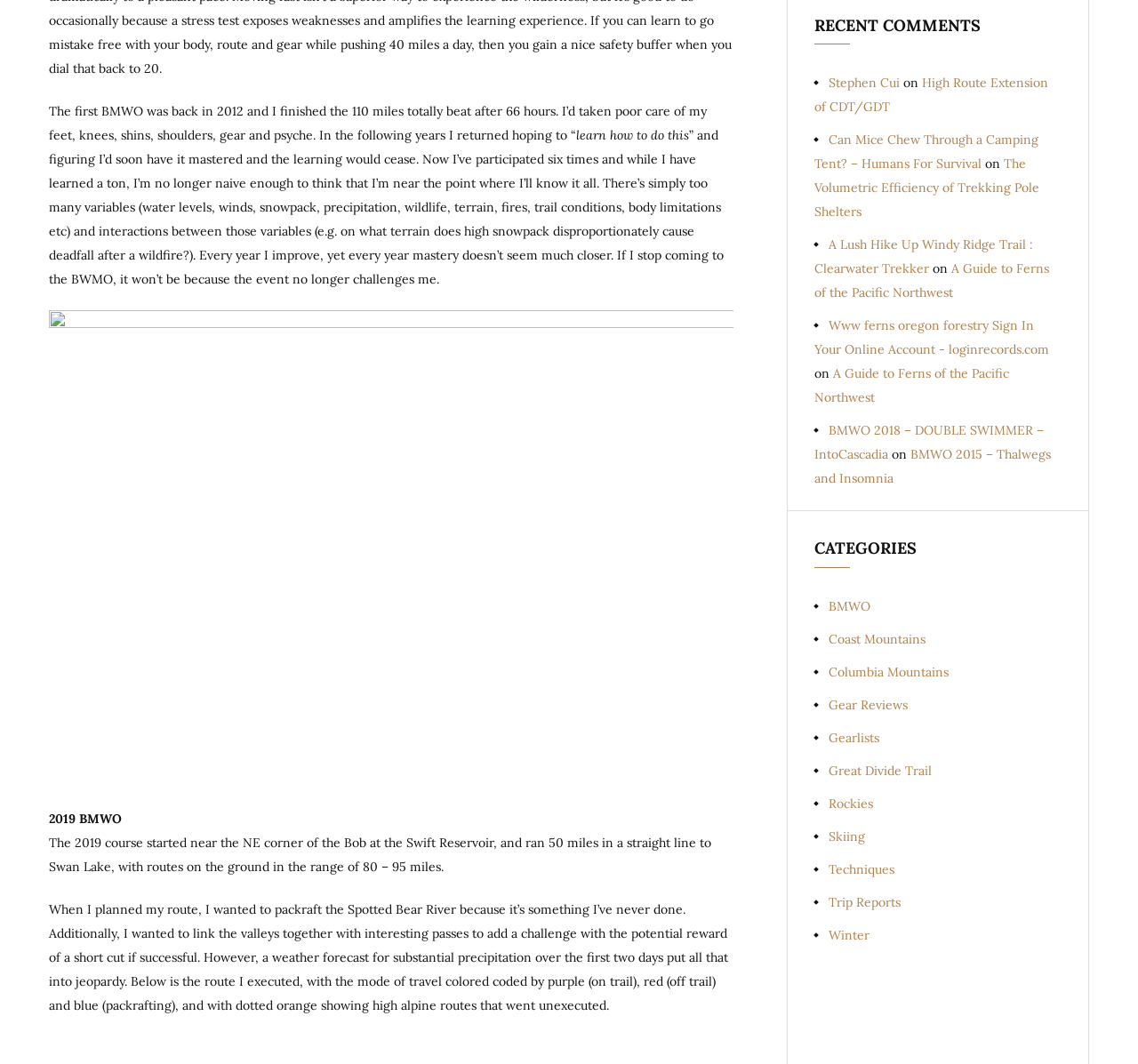Provide the bounding box coordinates for the UI element that is described by this text: "High Route Extension of CDT/GDT". The coordinates should be in the form of four float numbers between 0 and 1: [left, top, right, bottom].

[0.716, 0.07, 0.921, 0.108]